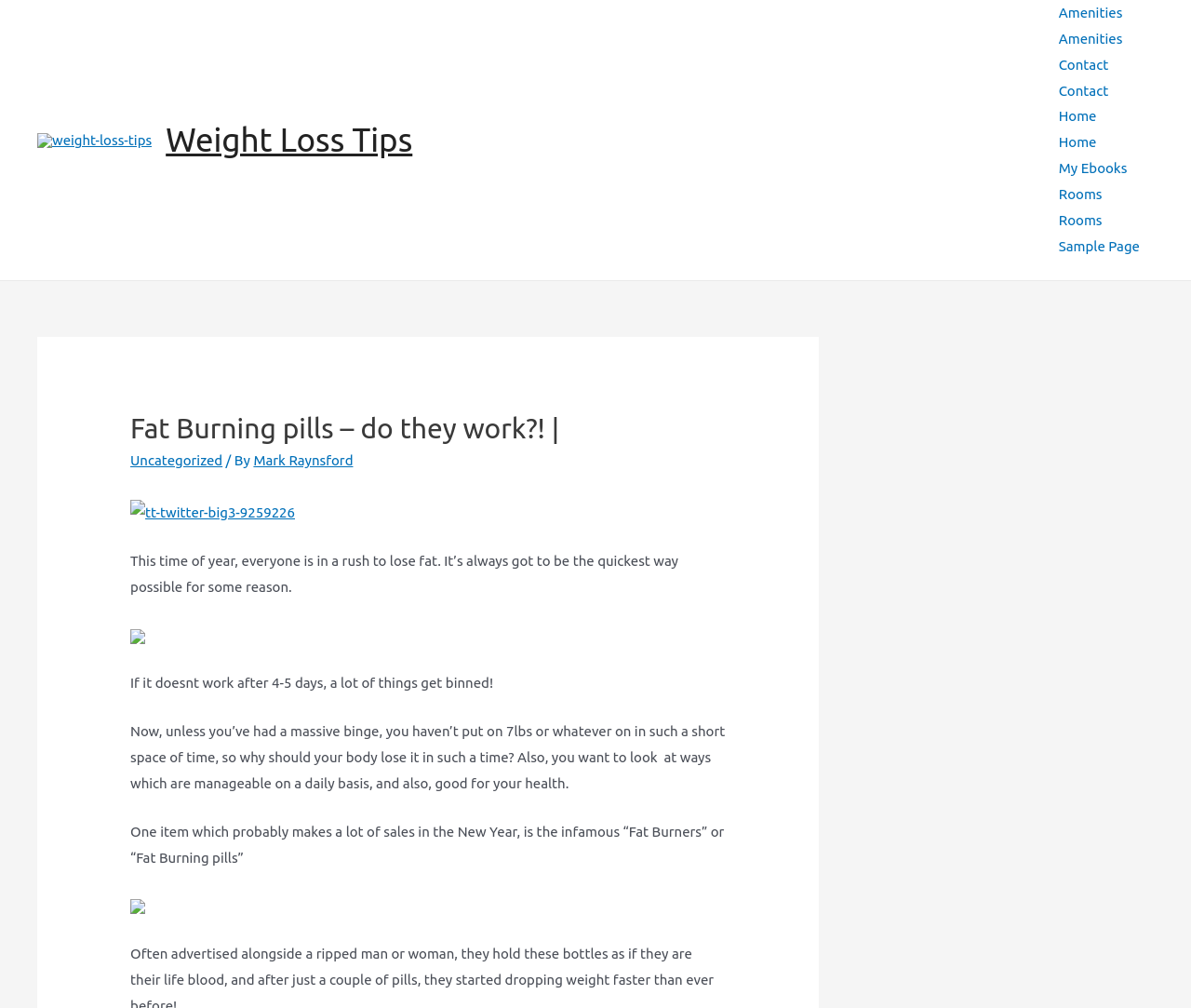Please identify the bounding box coordinates of the element I should click to complete this instruction: 'Read about Fat Burning pills'. The coordinates should be given as four float numbers between 0 and 1, like this: [left, top, right, bottom].

[0.109, 0.408, 0.609, 0.441]